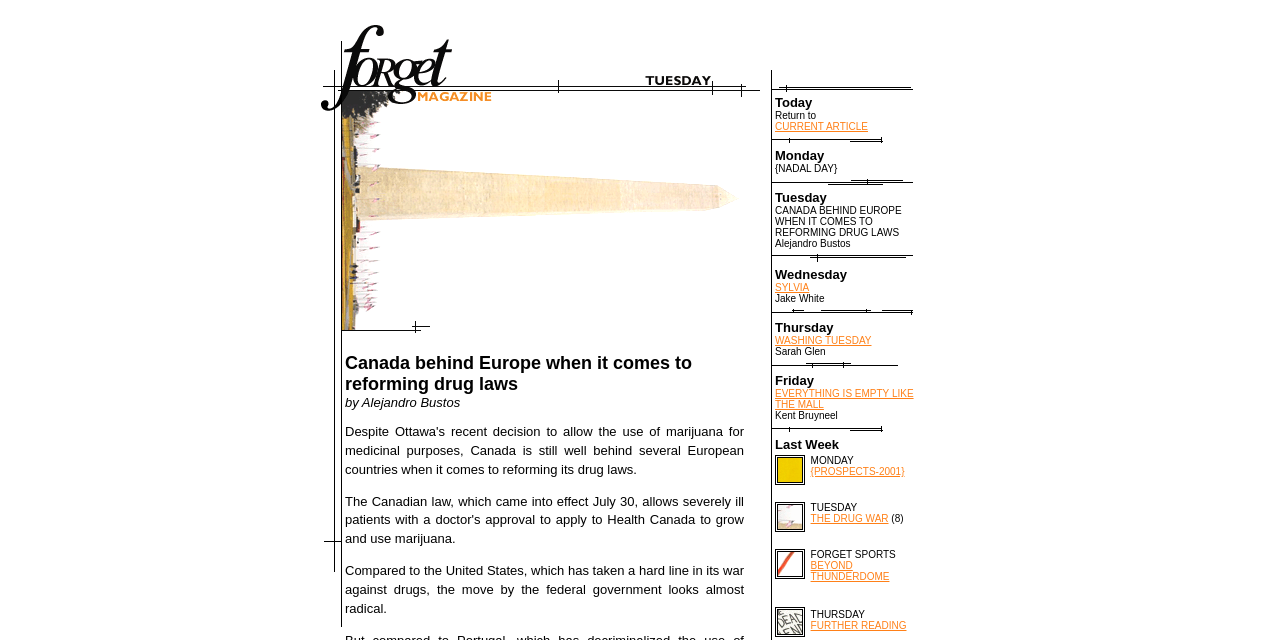Please identify the coordinates of the bounding box that should be clicked to fulfill this instruction: "Go to the Home page".

None